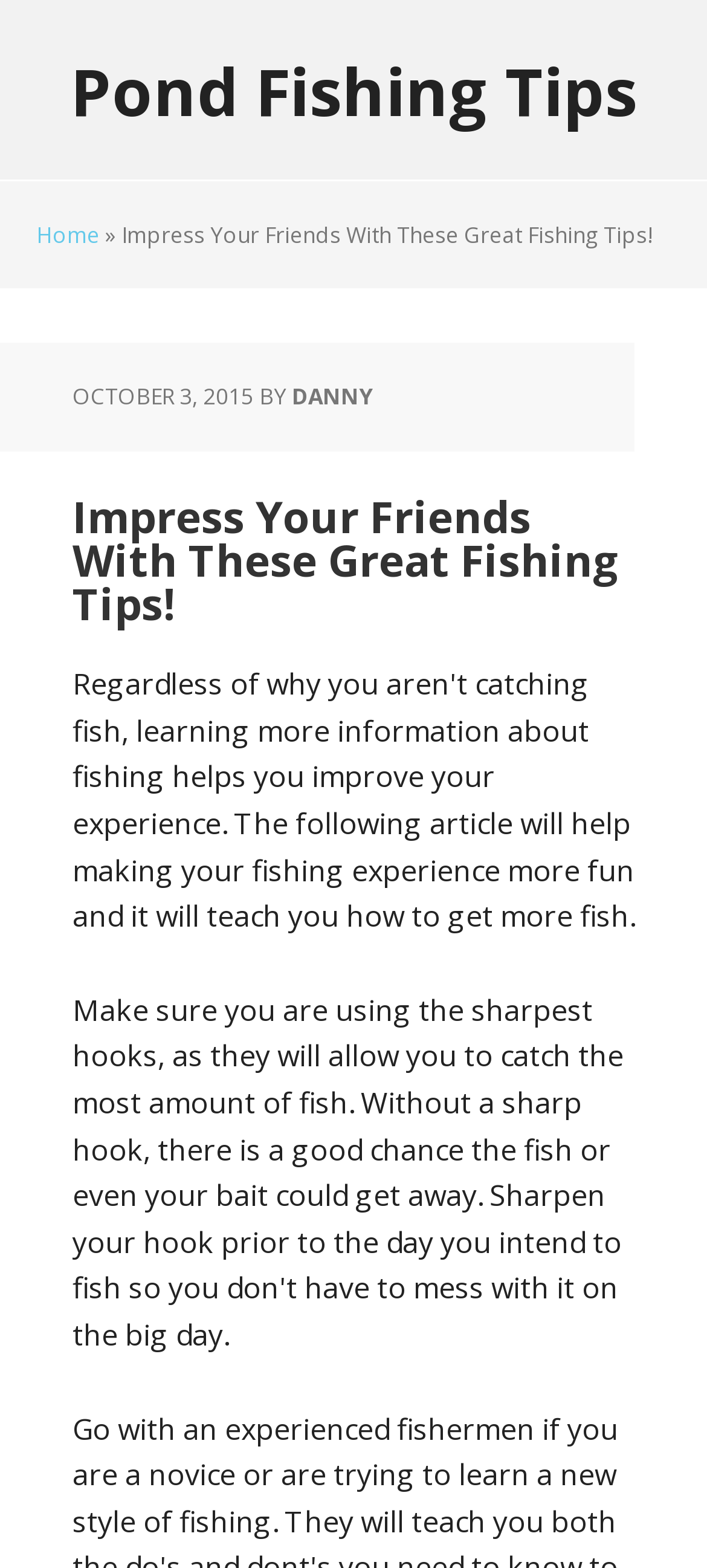Use the information in the screenshot to answer the question comprehensively: What is the main topic of the article?

I found the main topic by looking at the heading 'Impress Your Friends With These Great Fishing Tips!' which suggests that the article is about fishing tips.